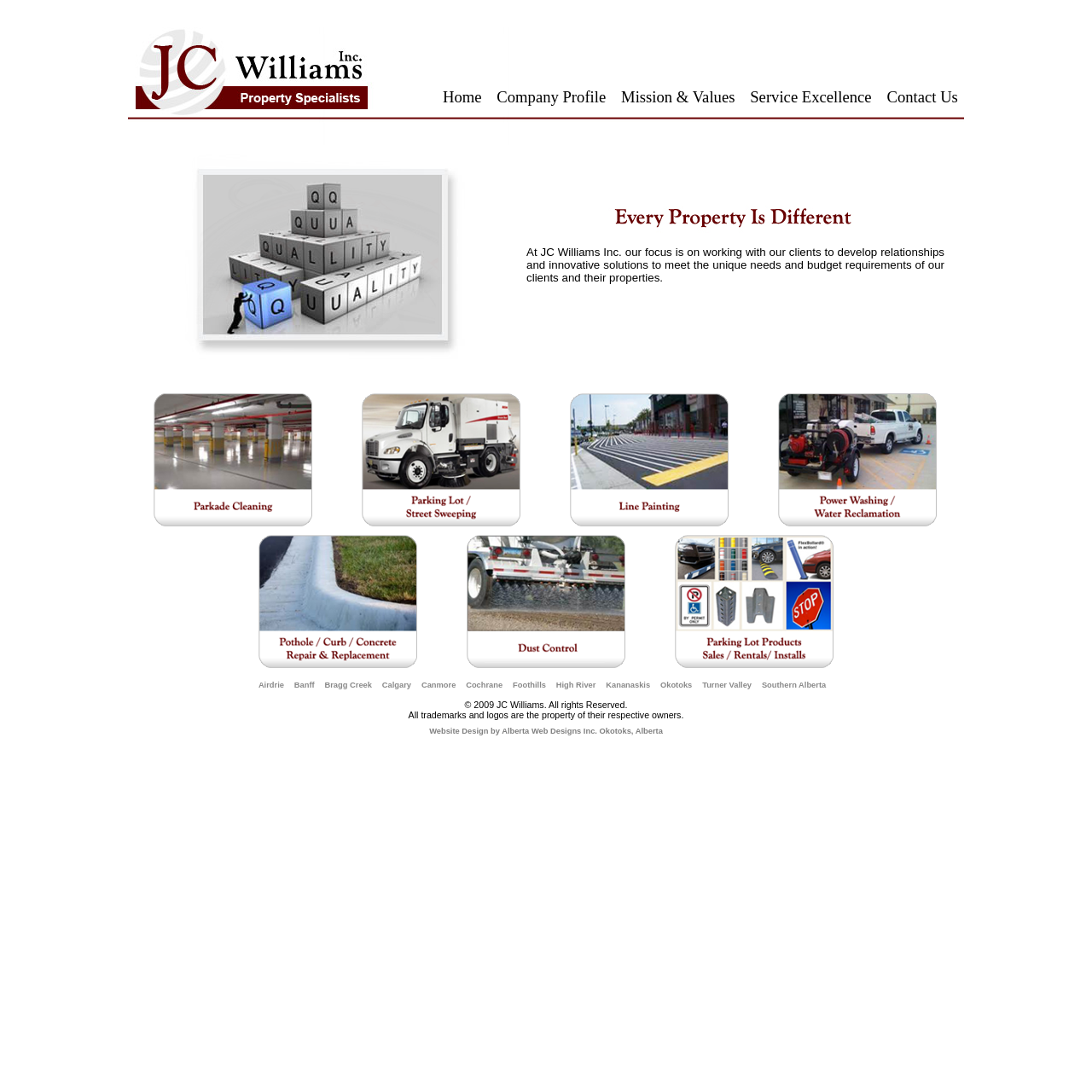Identify the bounding box coordinates for the element you need to click to achieve the following task: "View Company Profile". Provide the bounding box coordinates as four float numbers between 0 and 1, in the form [left, top, right, bottom].

[0.455, 0.08, 0.555, 0.097]